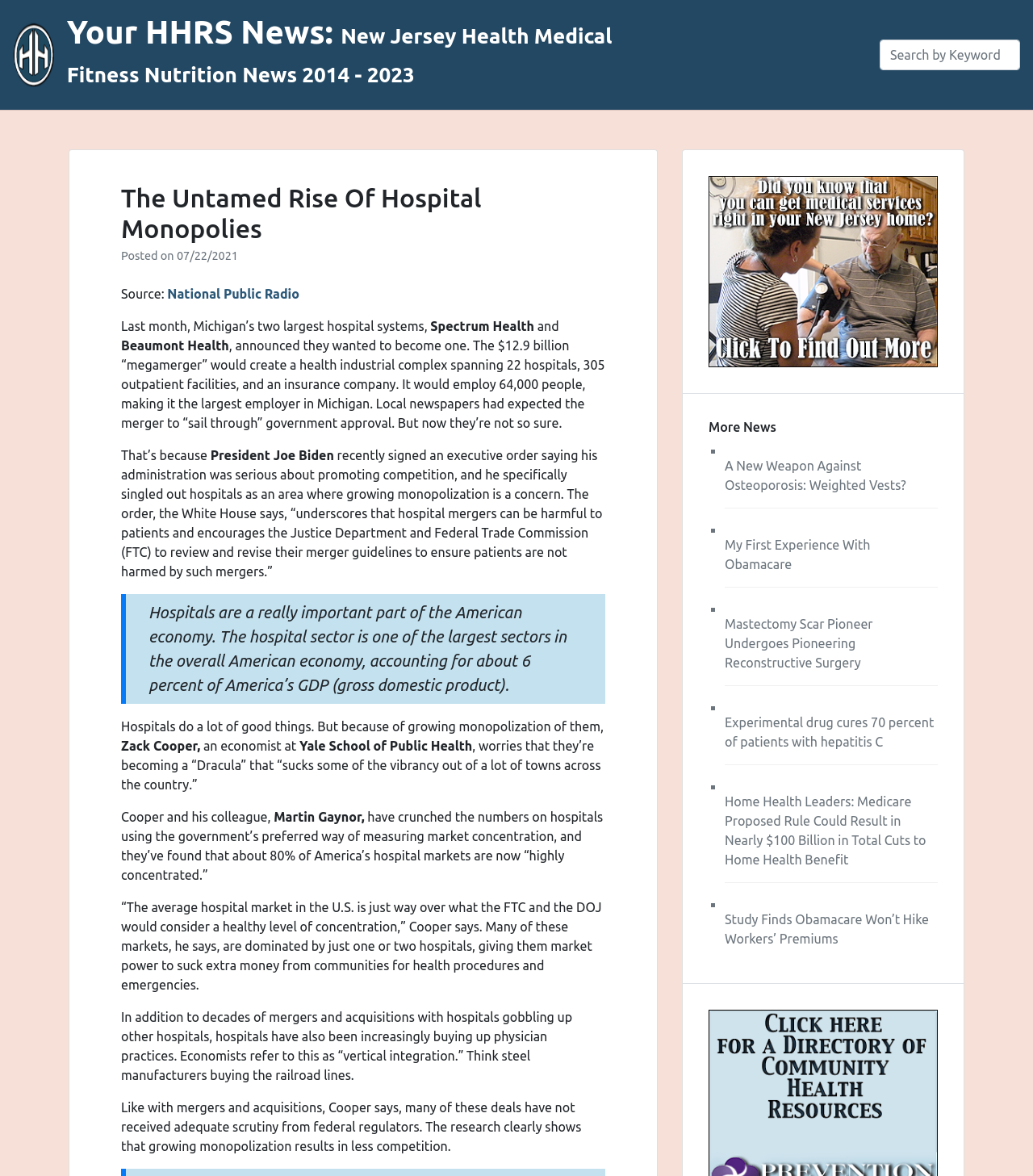What is the topic of the news article?
Answer with a single word or phrase by referring to the visual content.

Hospital Monopolies